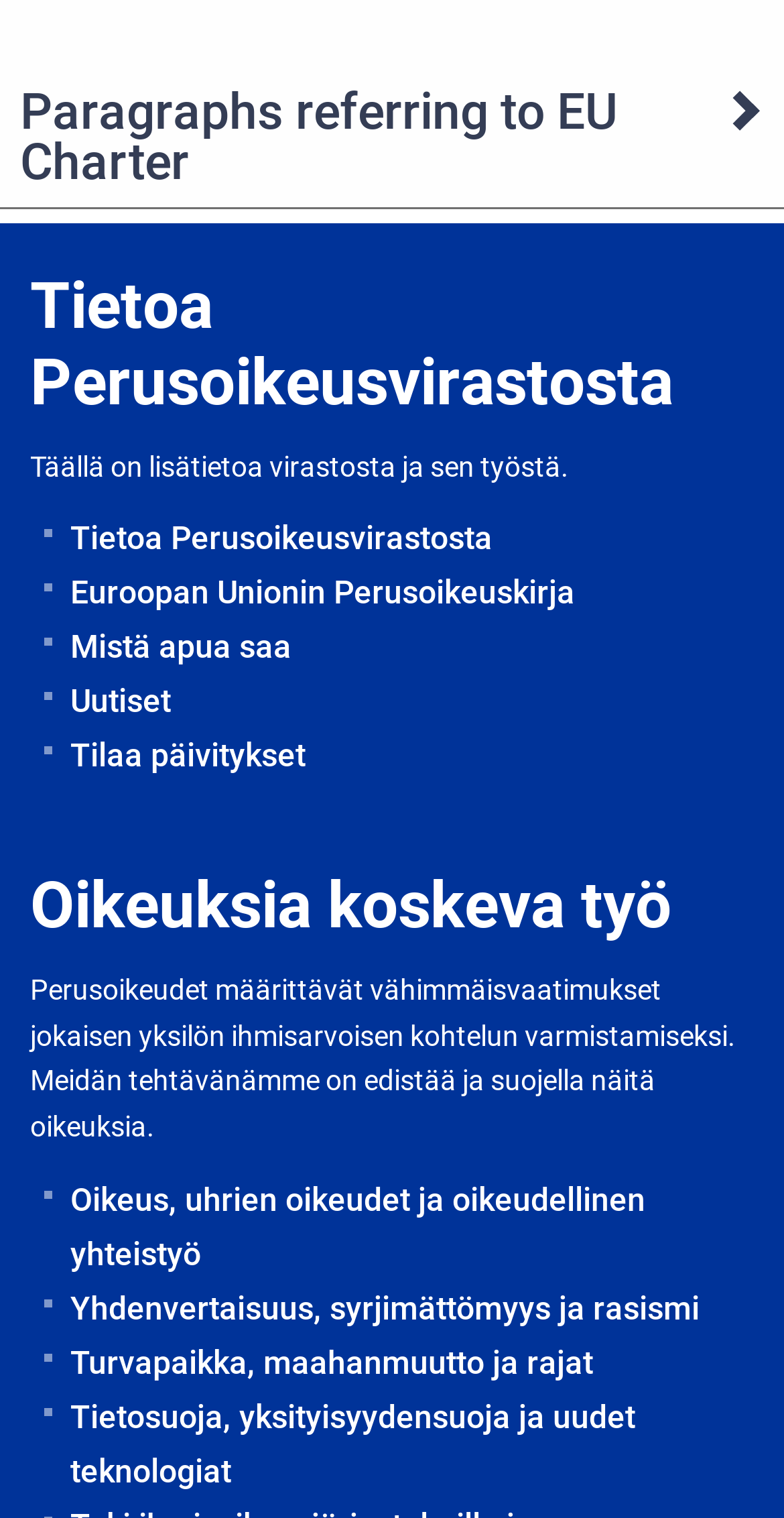Examine the screenshot and answer the question in as much detail as possible: What is the language of the webpage?

The OCR text and element descriptions are in Finnish, indicating that the language of the webpage is Finnish.